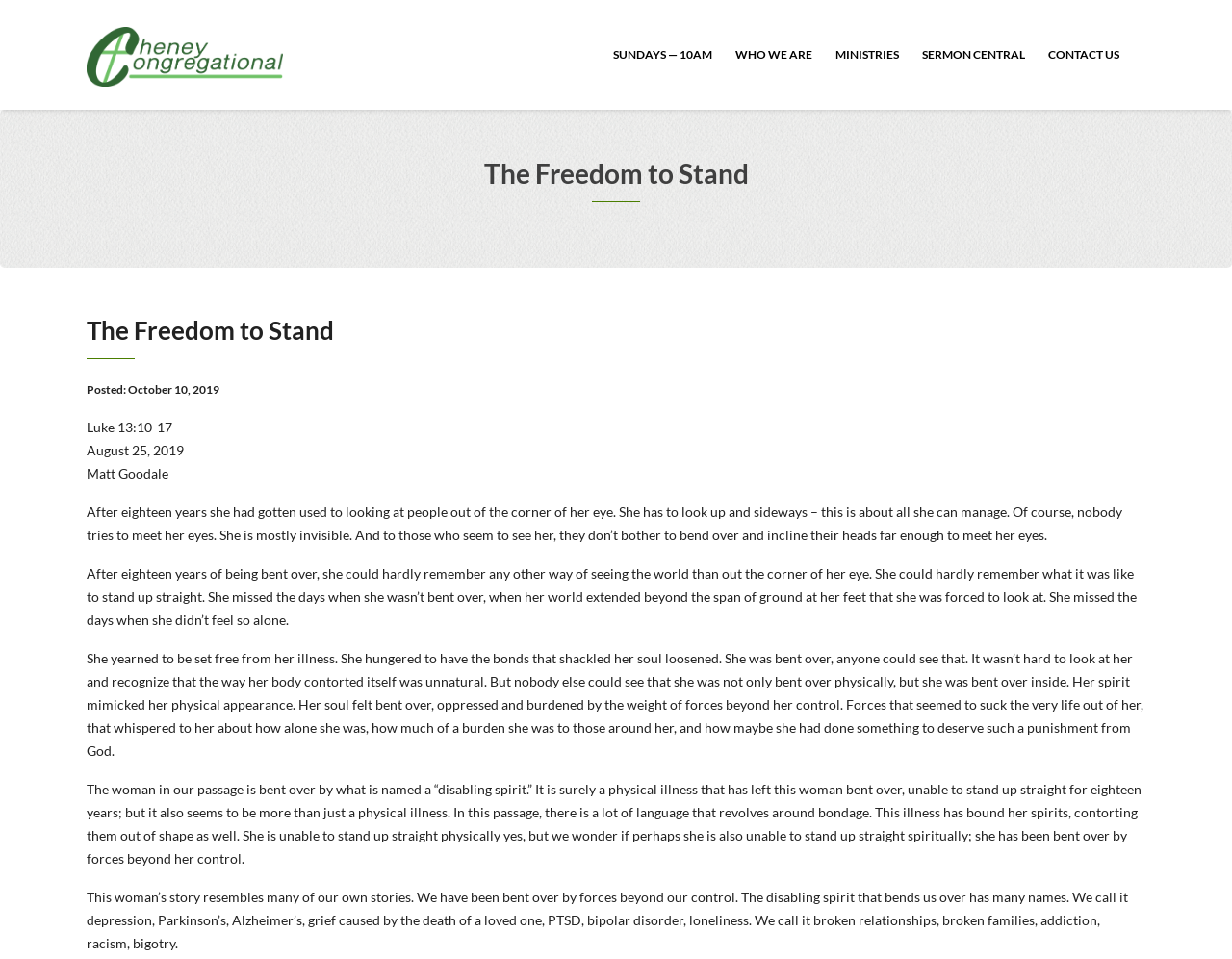What is the topic of the sermon?
Based on the image content, provide your answer in one word or a short phrase.

Luke 13:10-17